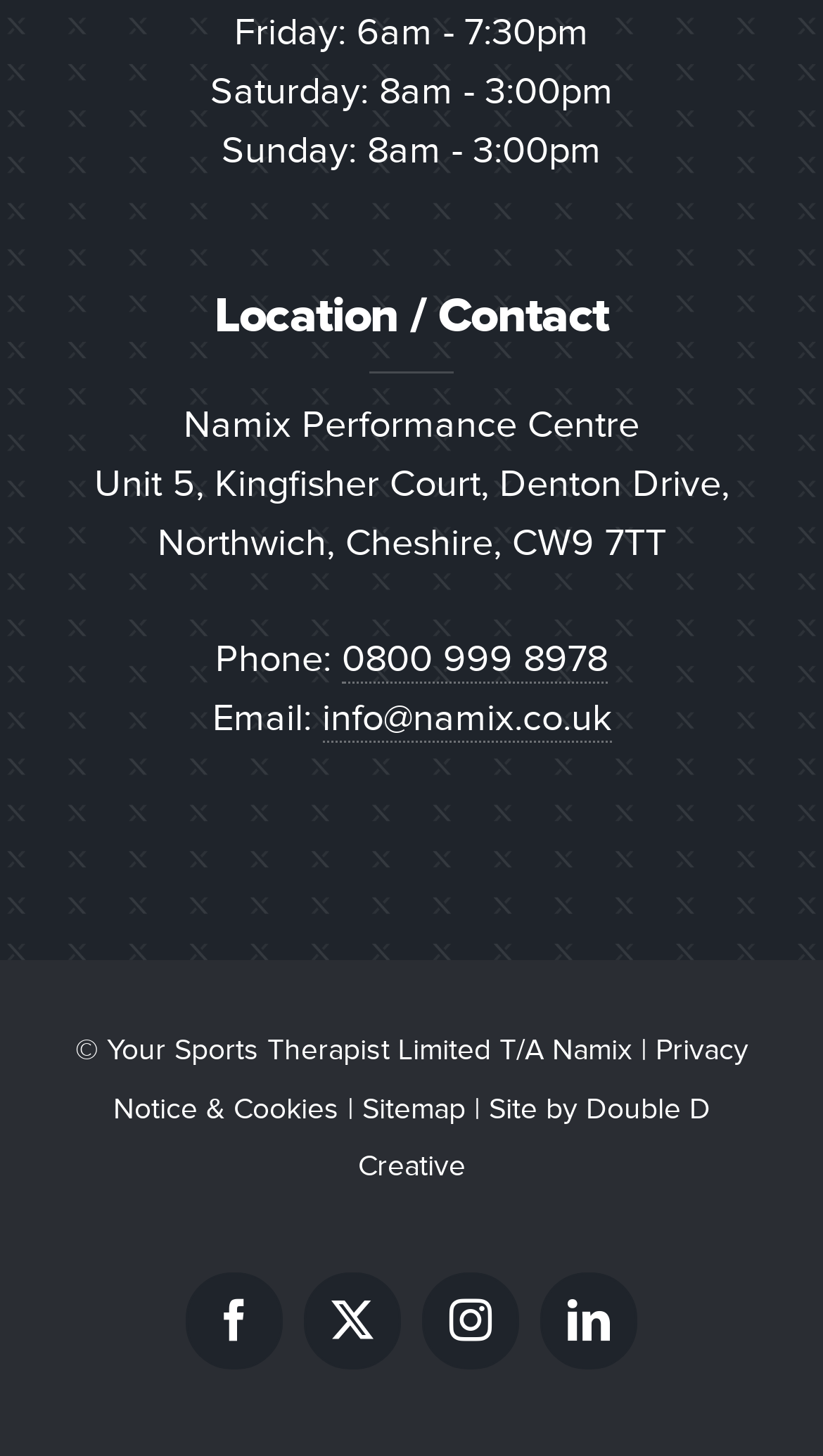Can you find the bounding box coordinates for the element that needs to be clicked to execute this instruction: "Visit Facebook page"? The coordinates should be given as four float numbers between 0 and 1, i.e., [left, top, right, bottom].

[0.226, 0.874, 0.344, 0.941]